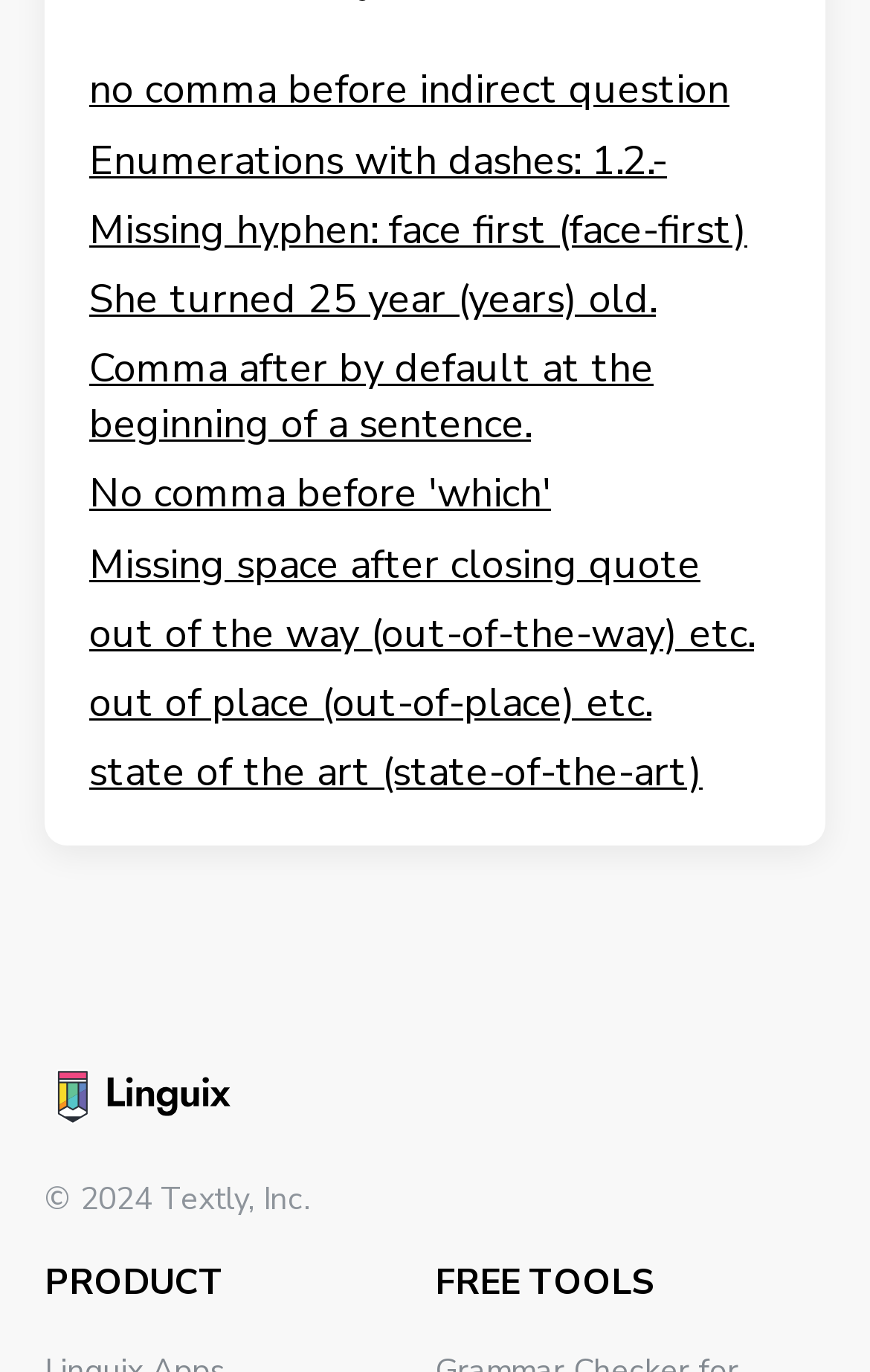What is the logo name at the top left?
Please provide a detailed and thorough answer to the question.

I found the logo at the top left corner of the page, which is labeled as 'Linguix logo'.